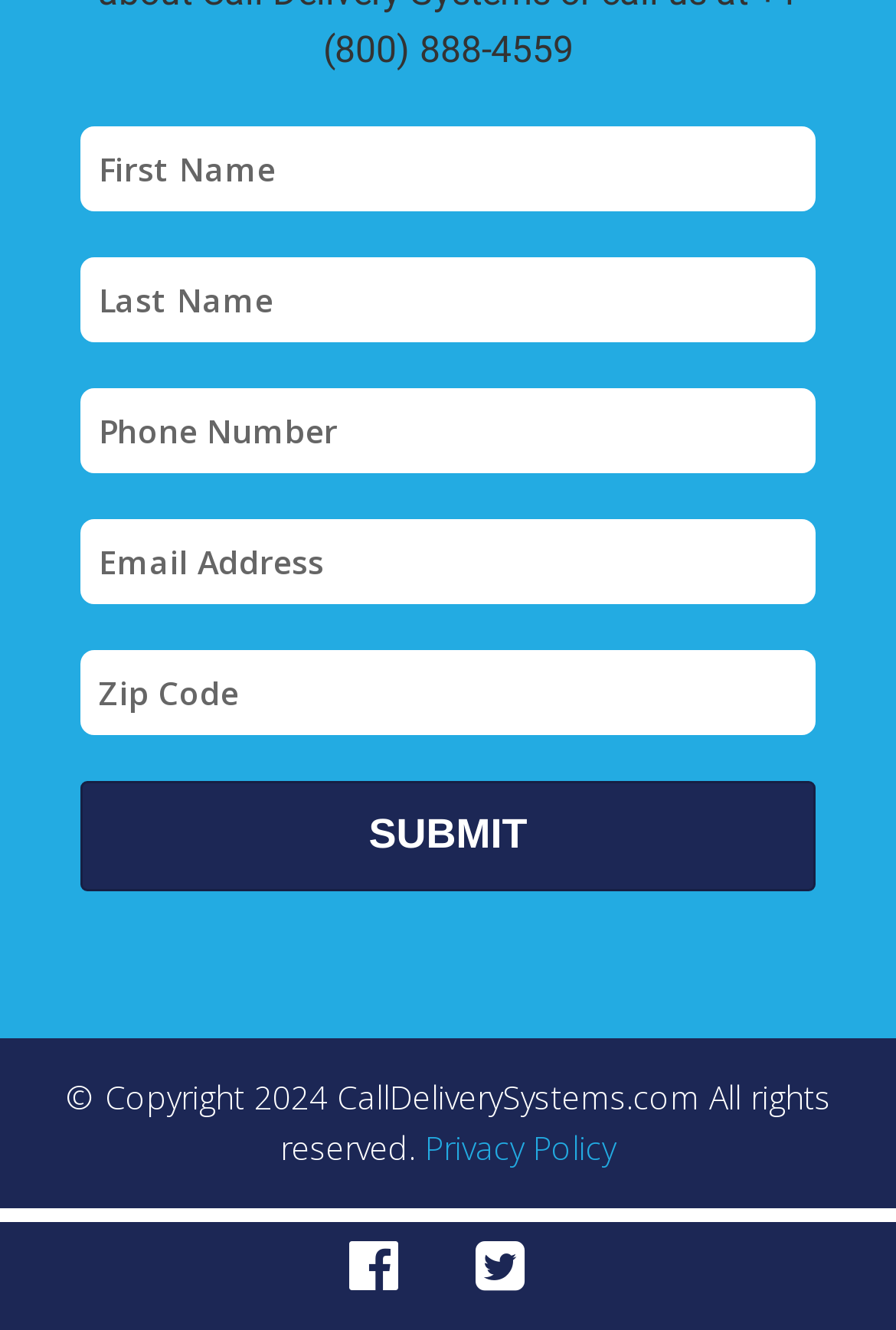Determine the bounding box coordinates of the region to click in order to accomplish the following instruction: "Enter first name". Provide the coordinates as four float numbers between 0 and 1, specifically [left, top, right, bottom].

[0.09, 0.095, 0.91, 0.158]